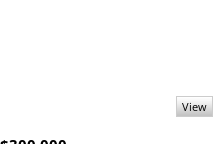Generate a descriptive account of all visible items and actions in the image.

This image features a real estate listing for a property priced at $300,000. Below the price, the address "5045 Harmony Circle" is displayed, indicating its location in Vero Beach. The listing highlights features of the property, stating it has 2 bedrooms and 2 bathrooms (2BR/2BA), and is currently active on the market. A "View" button is available for potential buyers to click for more details about the listing.